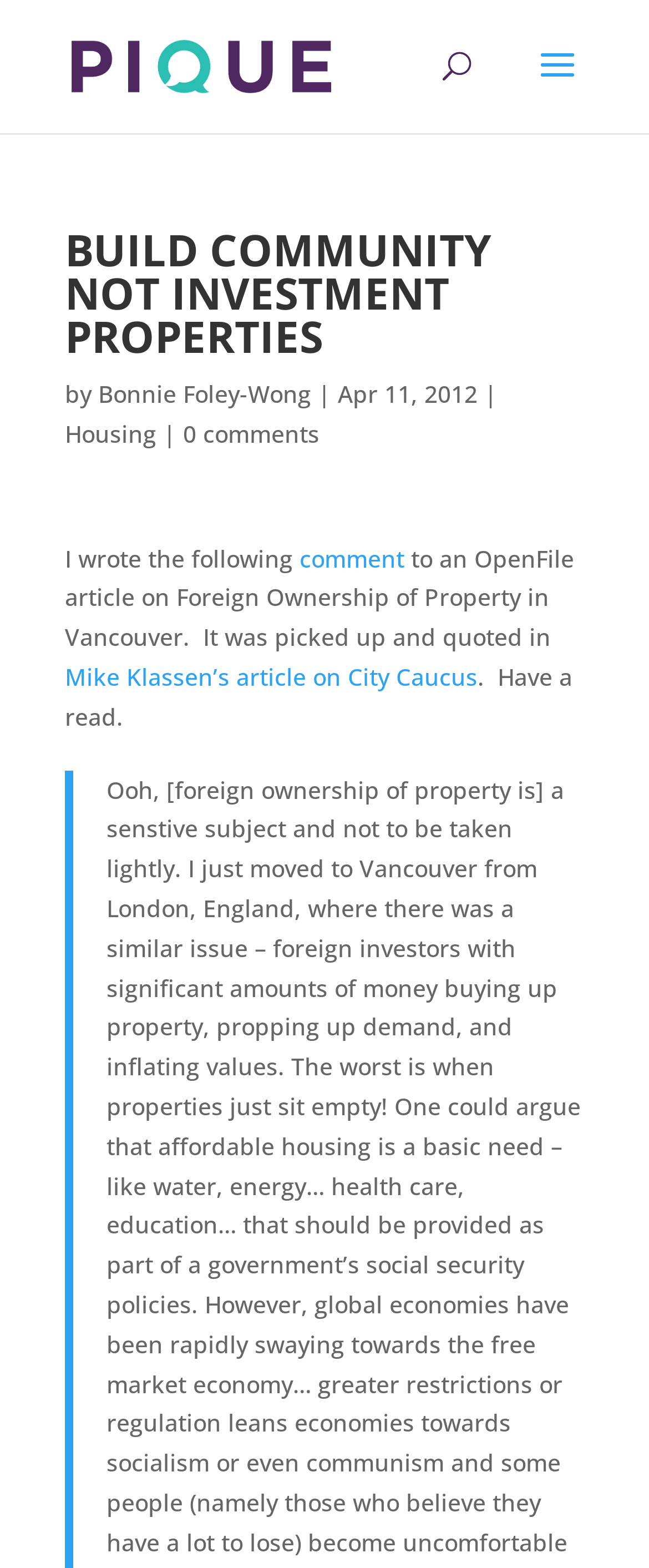Find the bounding box coordinates for the UI element that matches this description: "alt="Pique Ventures"".

[0.11, 0.033, 0.51, 0.05]